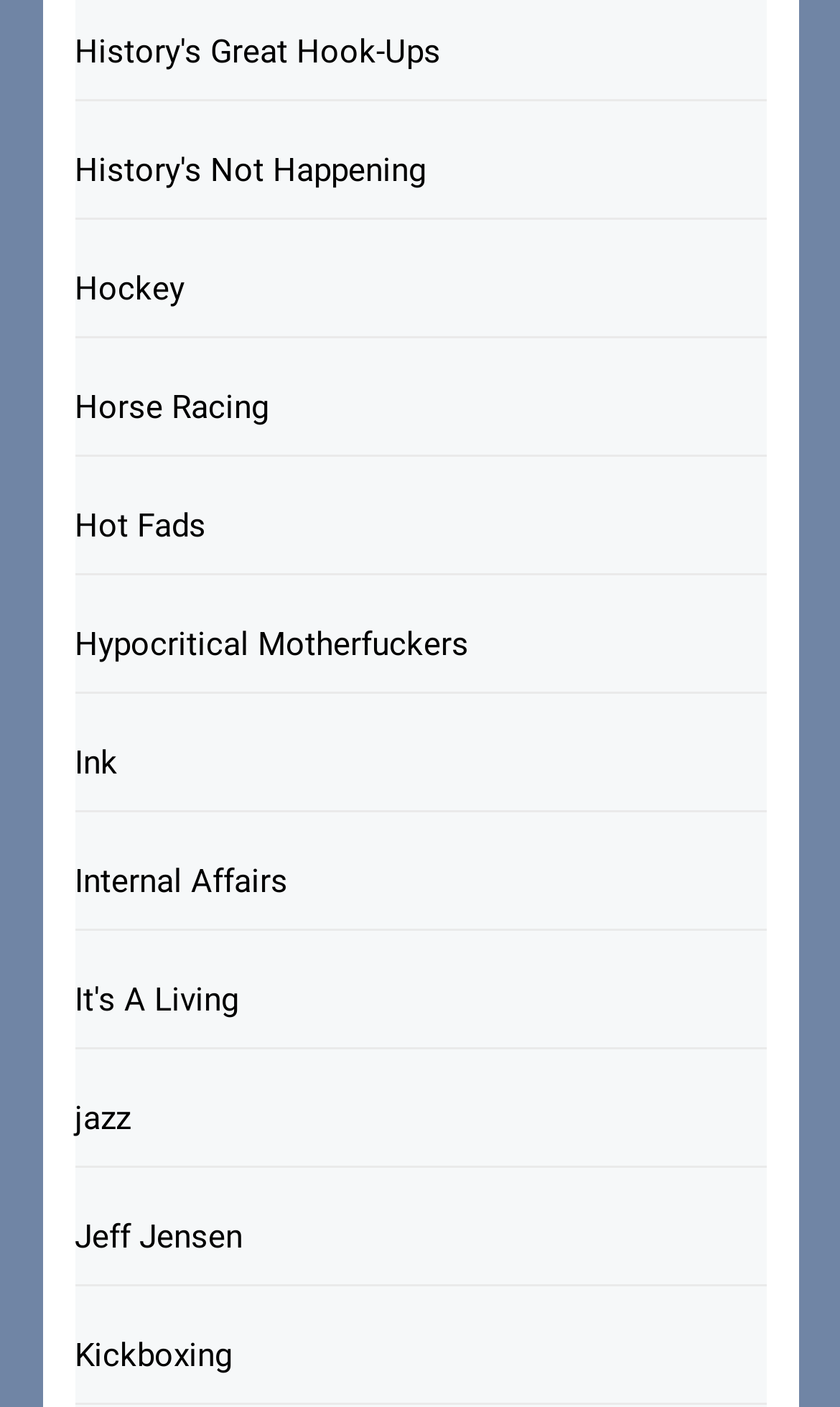Specify the bounding box coordinates of the area to click in order to execute this command: 'Check out the Jazz page'. The coordinates should consist of four float numbers ranging from 0 to 1, and should be formatted as [left, top, right, bottom].

[0.088, 0.761, 0.912, 0.829]